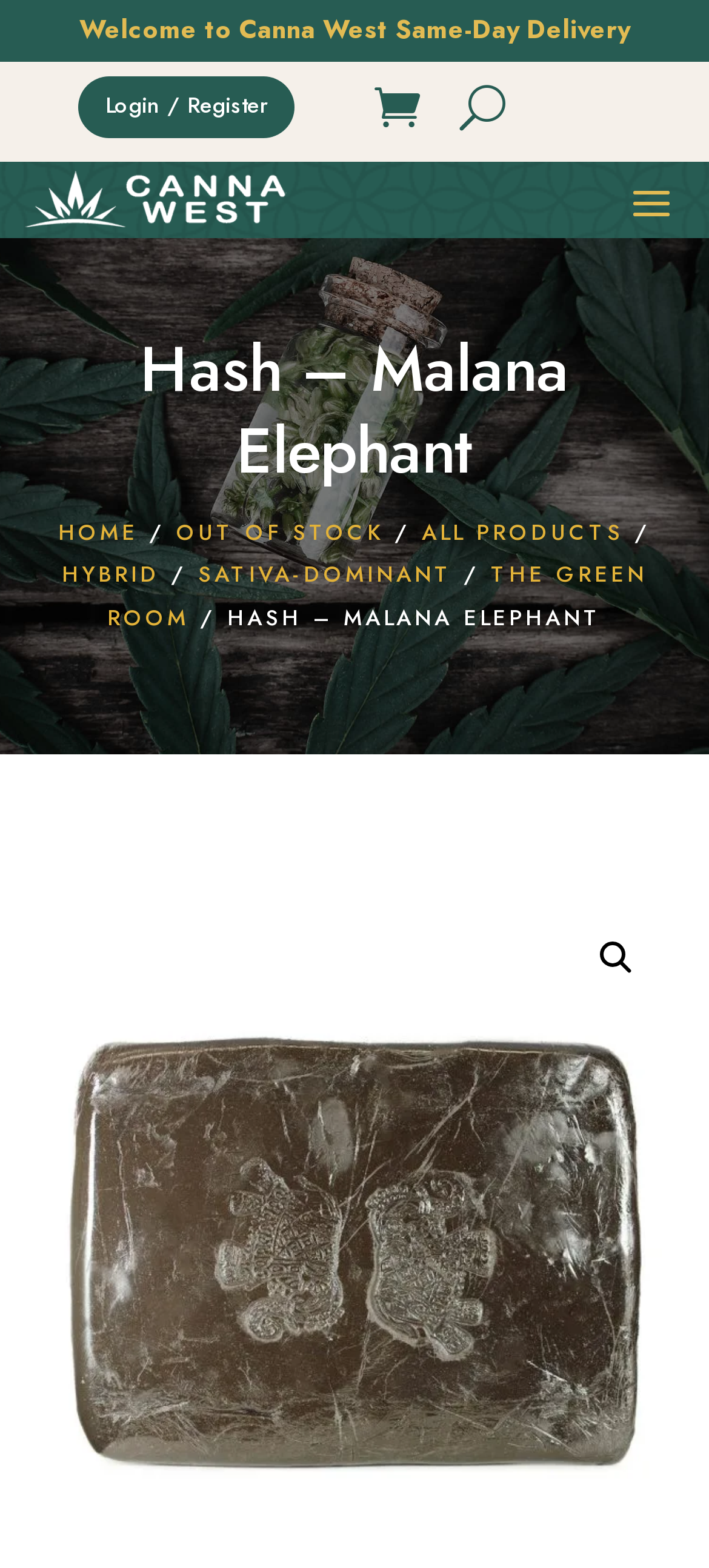What is the purpose of the website?
Using the information presented in the image, please offer a detailed response to the question.

By analyzing the static text element 'Welcome to Canna West Same-Day Delivery' with bounding box coordinates [0.112, 0.007, 0.888, 0.03], I can infer that the purpose of the website is to provide same-day weed delivery services.